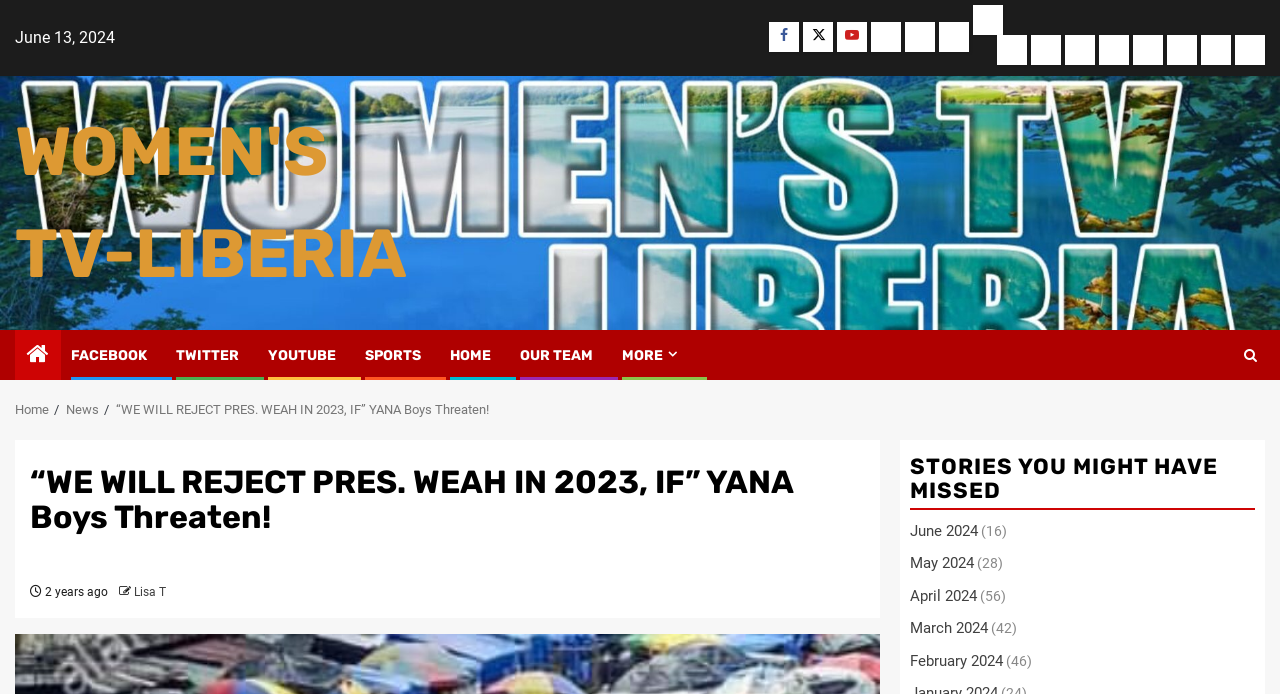Determine the bounding box coordinates of the clickable region to carry out the instruction: "Go to Home".

[0.707, 0.031, 0.73, 0.074]